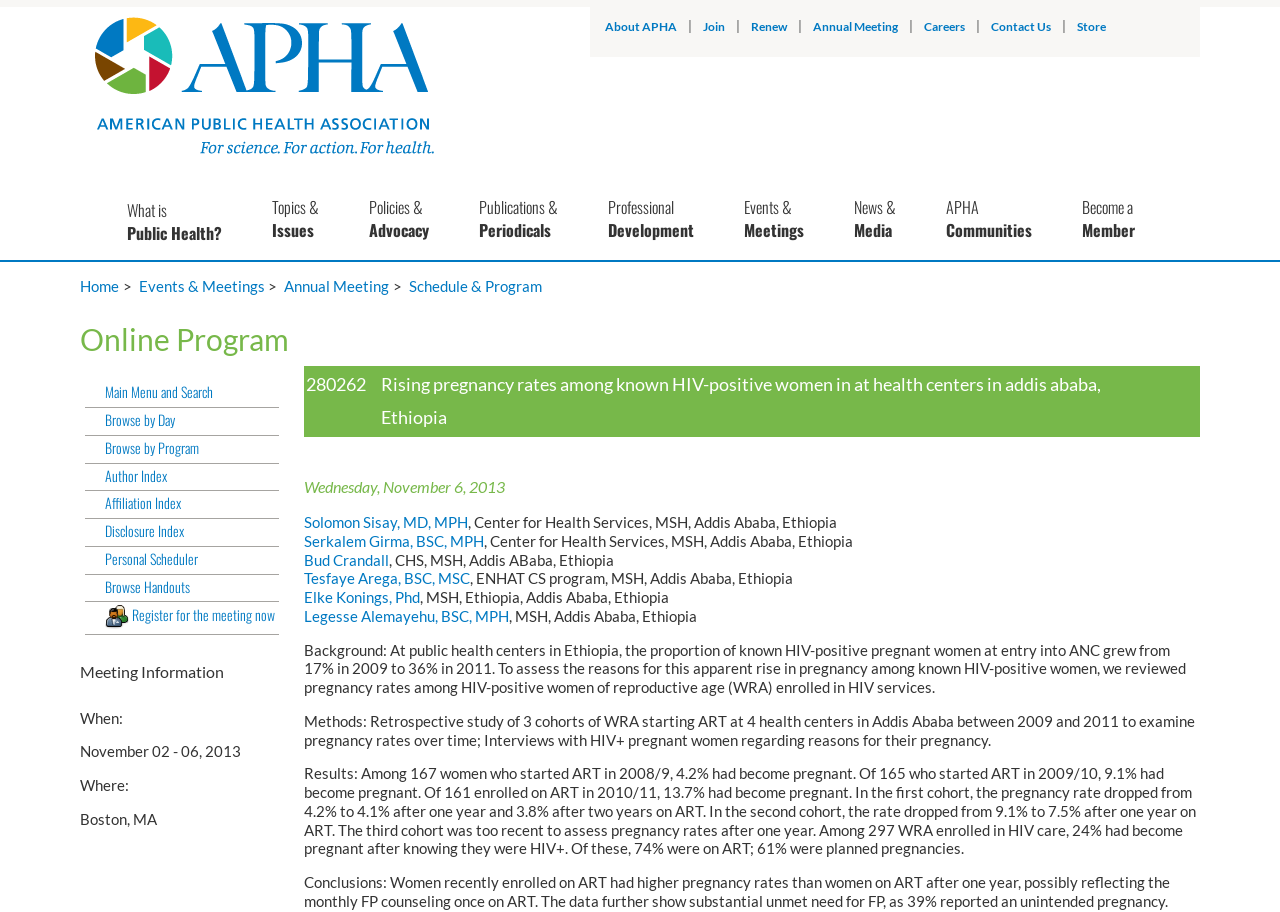Who is the author of the presentation '280262'?
Please give a well-detailed answer to the question.

The author of the presentation '280262' is obtained from the link element, which is 'Solomon Sisay, MD, MPH', listed under the presentation title.